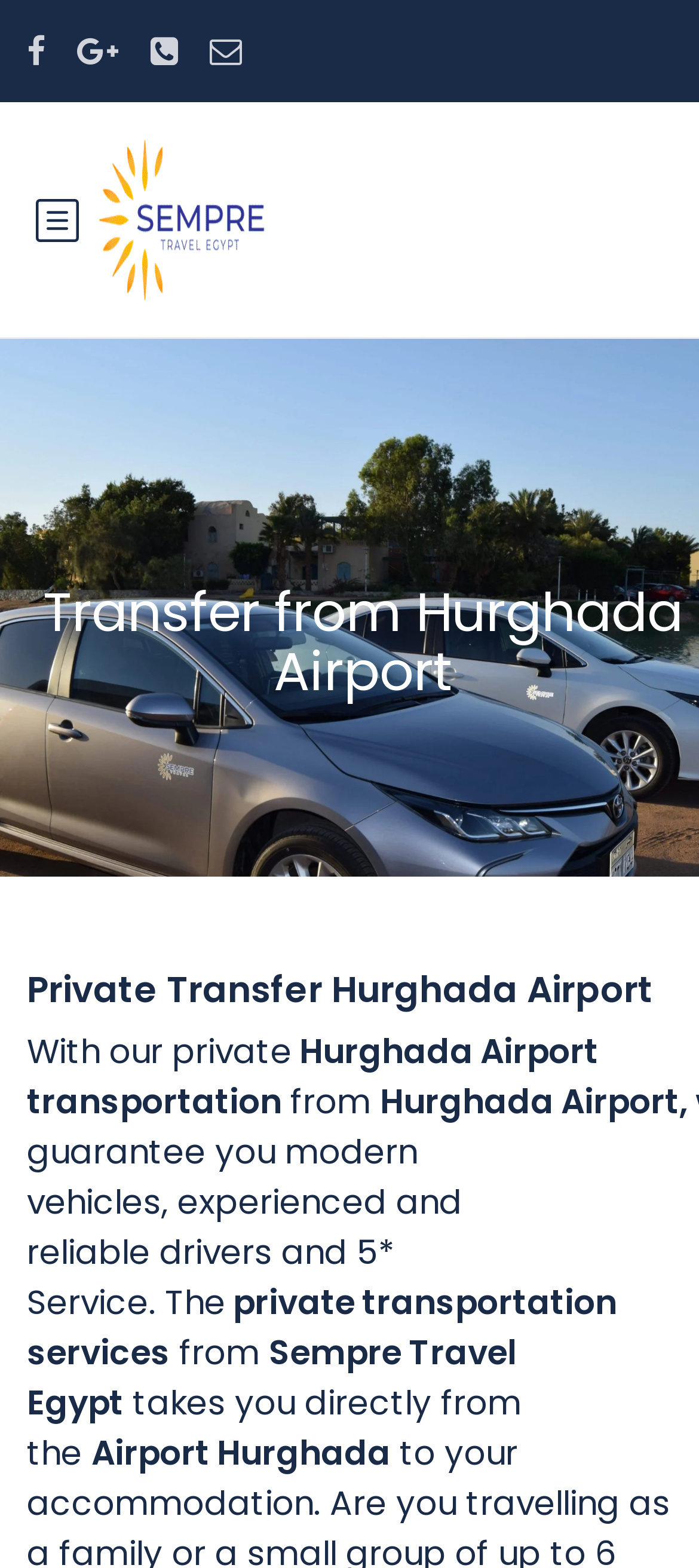Provide an in-depth caption for the elements present on the webpage.

The webpage appears to be a travel agency's website, specifically promoting private transfer services from Hurghada Airport in Egypt. 

At the top left corner, there are four social media links represented by icons. Below these icons, there is a logo of the travel agency, "Best Egypt Tours Travel Agency Since 2005", accompanied by an image. 

On the top right corner, there is a menu icon. 

The main content of the webpage is divided into sections. The first section has a heading "Transfer from Hurghada Airport" and a subheading "Private Transfer Hurghada Airport". 

Below the subheading, there is a paragraph of text that describes the private transfer service, stating that it guarantees modern vehicles, experienced and reliable drivers, and a 5-star rating. 

Further down, there is another section that describes the service in more detail, mentioning that Sempre Travel Egypt provides private transportation services from the airport.